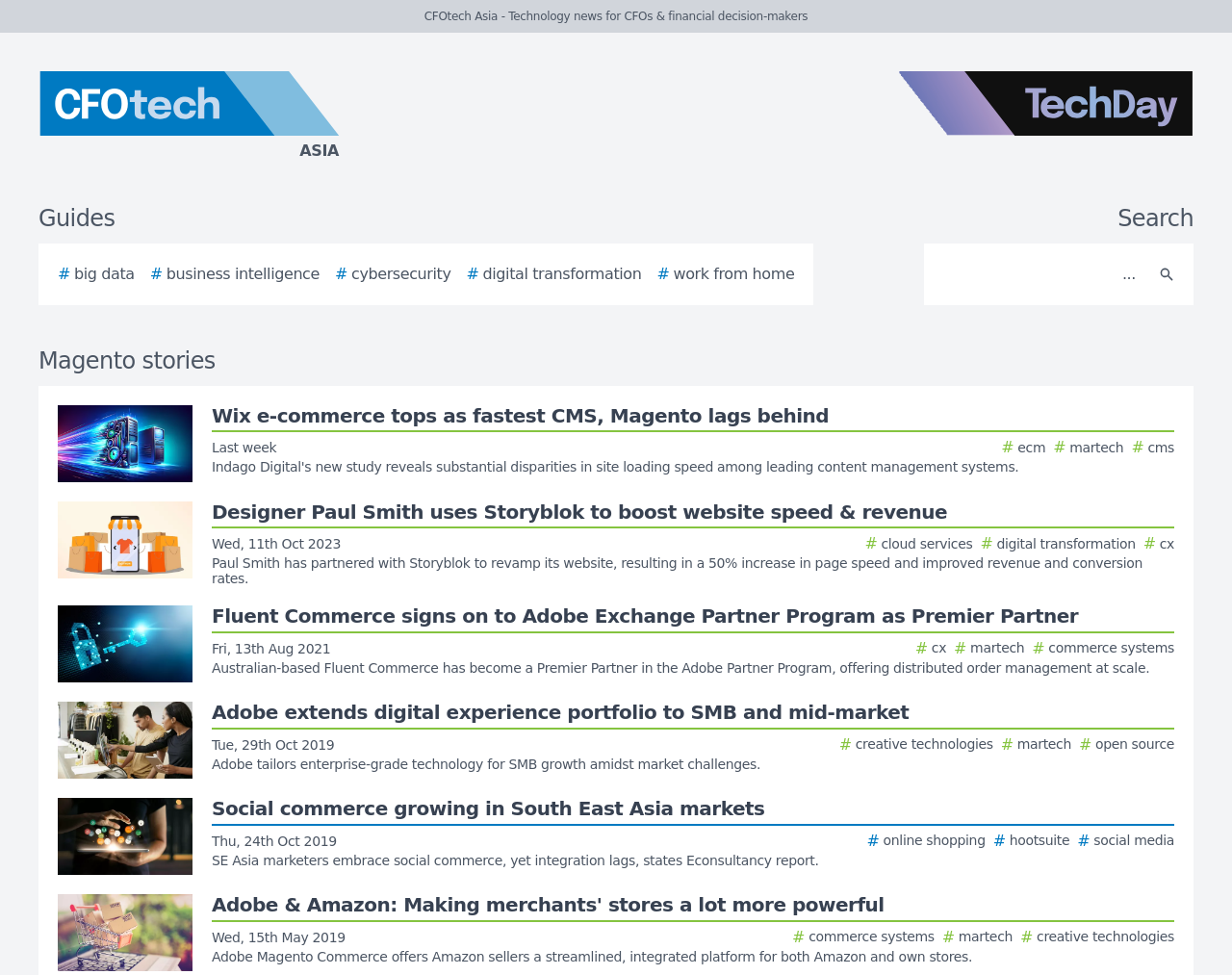Please provide a comprehensive response to the question below by analyzing the image: 
How many story links are on the page?

I counted the number of links with the text 'Story image' and found 8 of them, each corresponding to a different story.